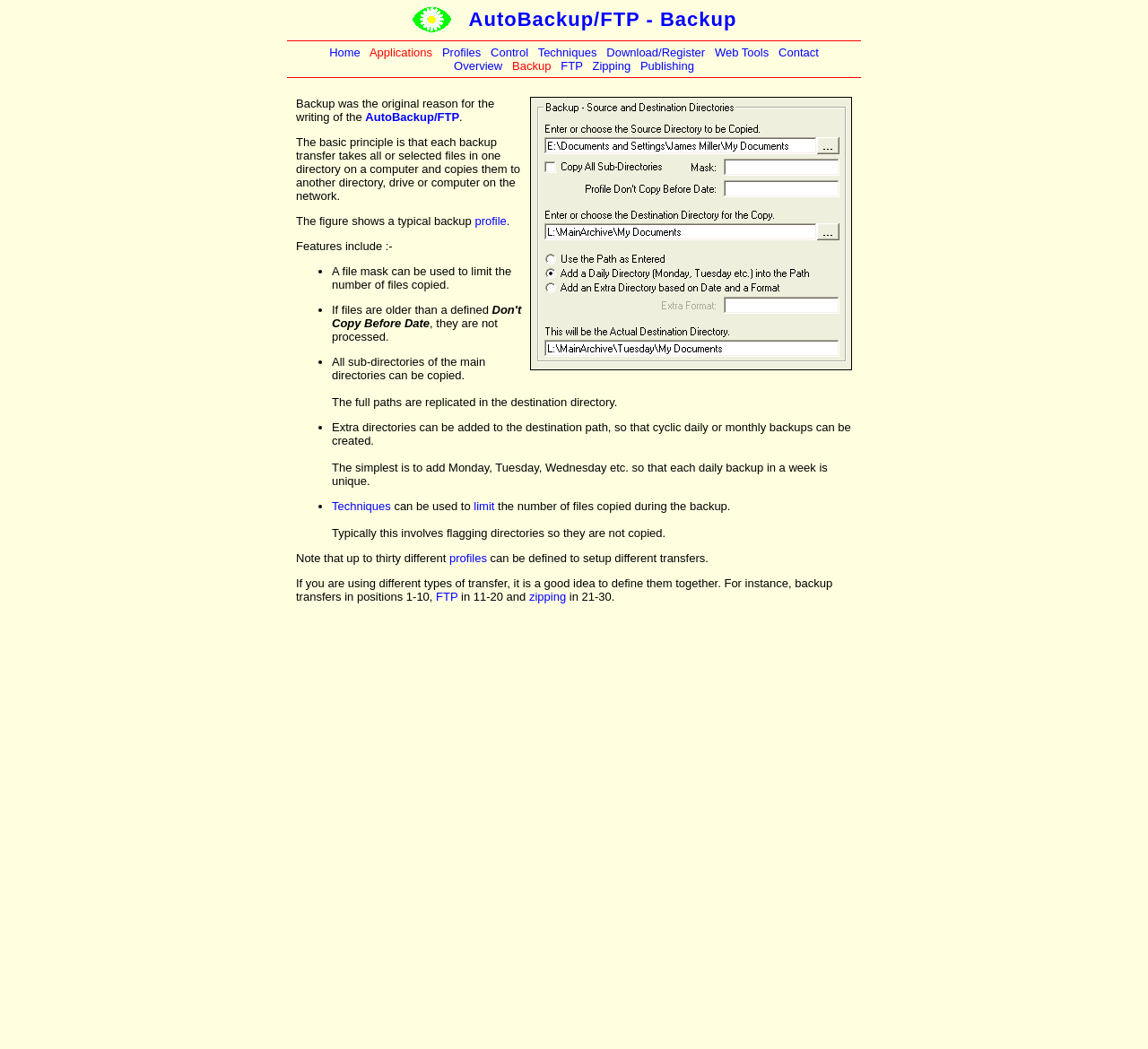Find the UI element described as: "Web Tools" and predict its bounding box coordinates. Ensure the coordinates are four float numbers between 0 and 1, [left, top, right, bottom].

[0.623, 0.044, 0.67, 0.056]